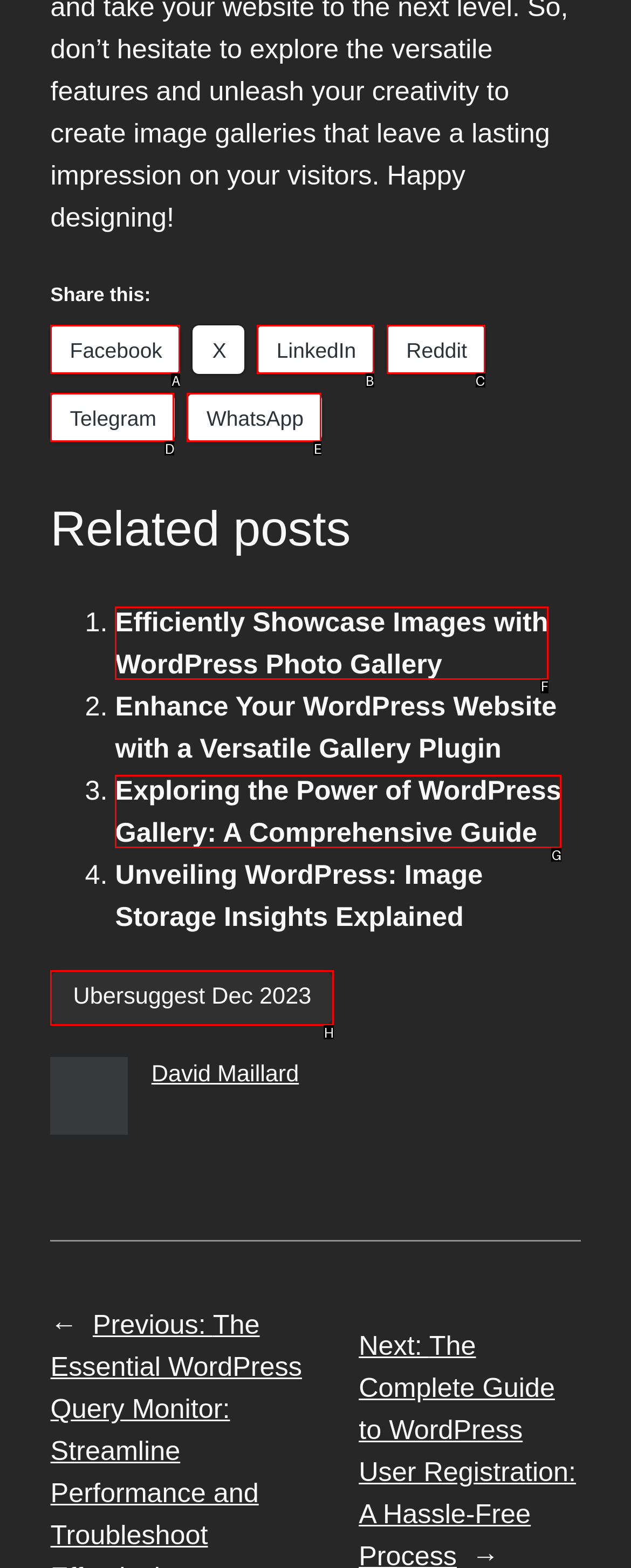Indicate which HTML element you need to click to complete the task: Visit Ubersuggest Dec 2023. Provide the letter of the selected option directly.

H